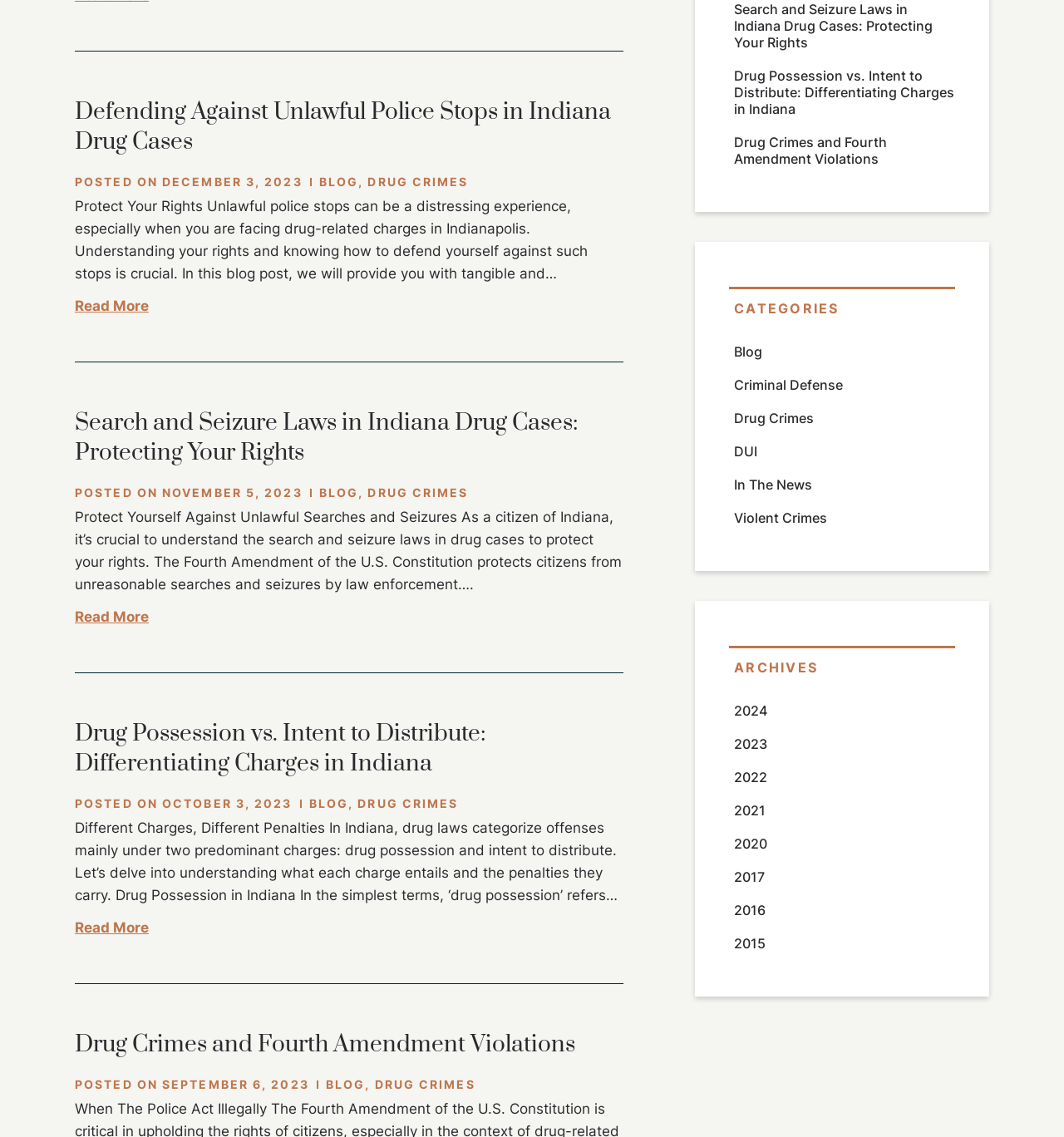Identify the bounding box of the UI element that matches this description: "Violent Crimes".

[0.69, 0.448, 0.777, 0.463]